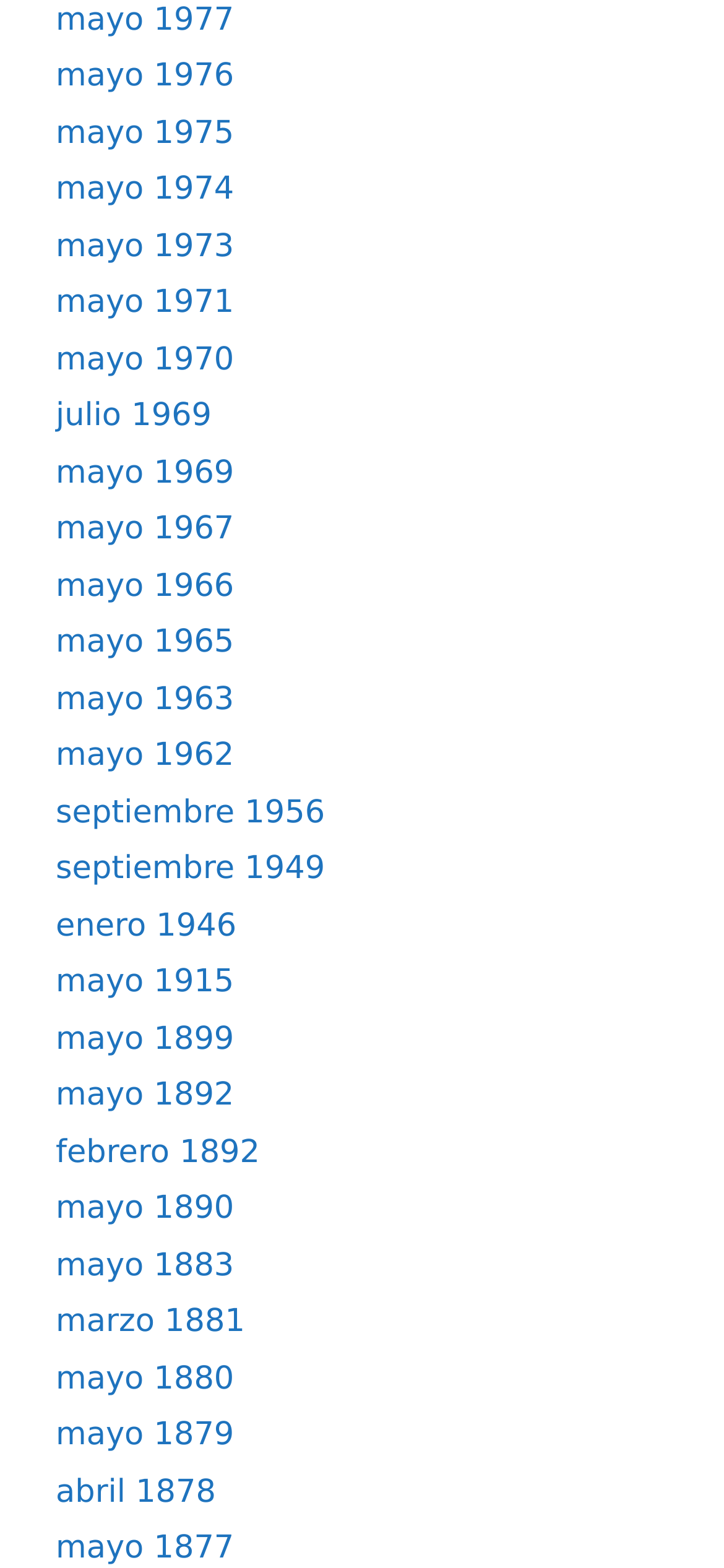What is the earliest year mentioned?
Using the visual information, answer the question in a single word or phrase.

1877